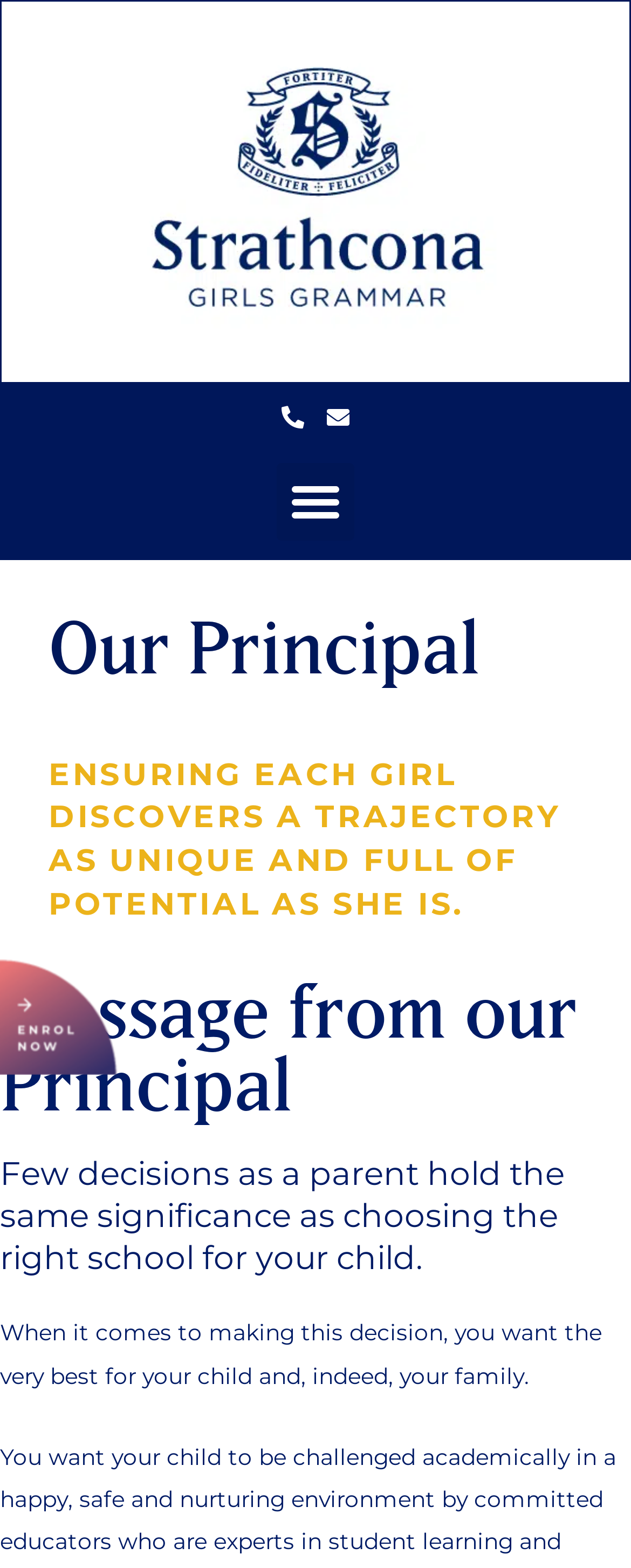What is the function of the 'Menu Toggle' button?
Based on the image, give a concise answer in the form of a single word or short phrase.

To toggle the menu